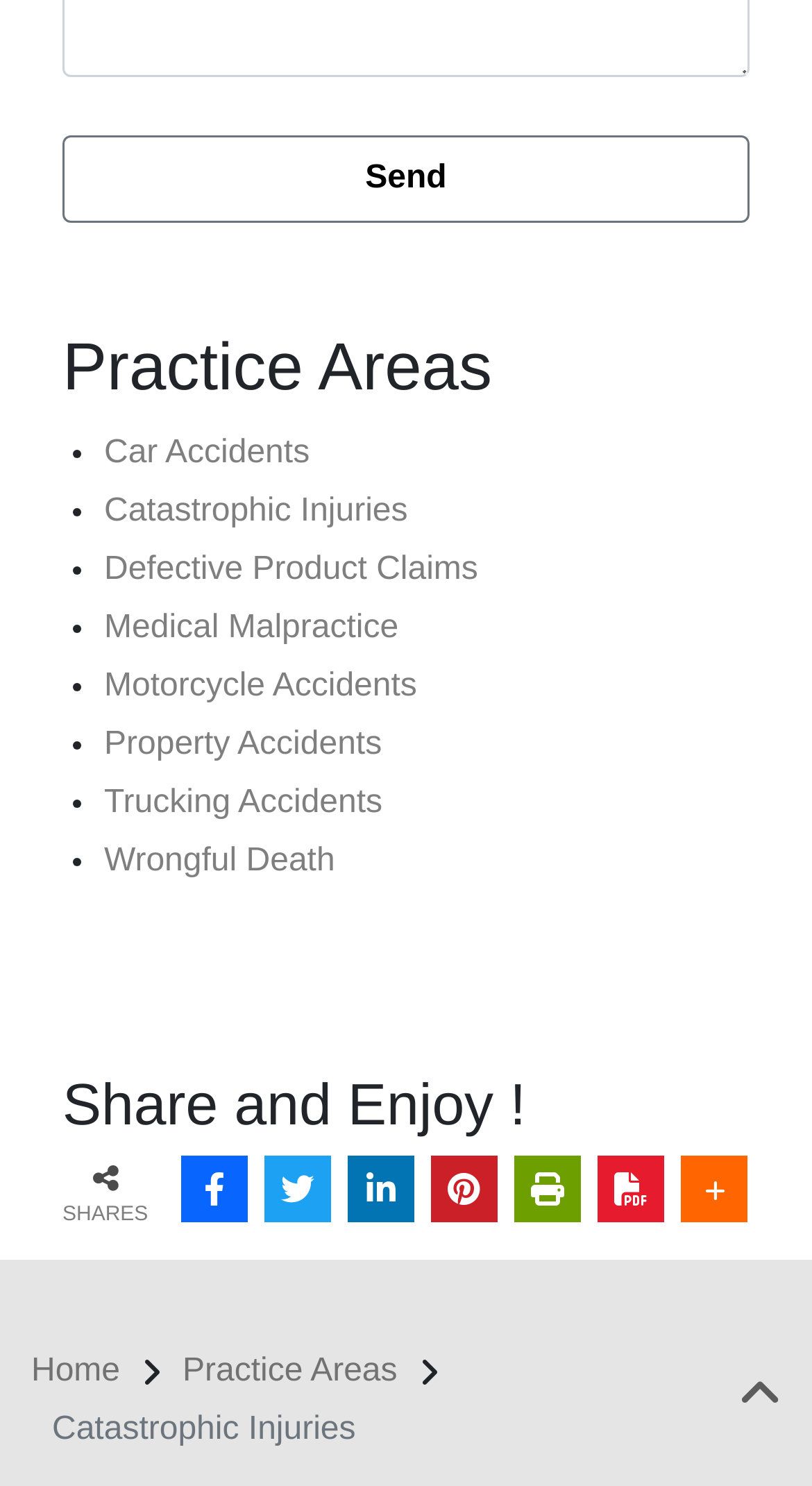Kindly determine the bounding box coordinates for the area that needs to be clicked to execute this instruction: "Click the 'Send' button".

[0.077, 0.092, 0.923, 0.151]